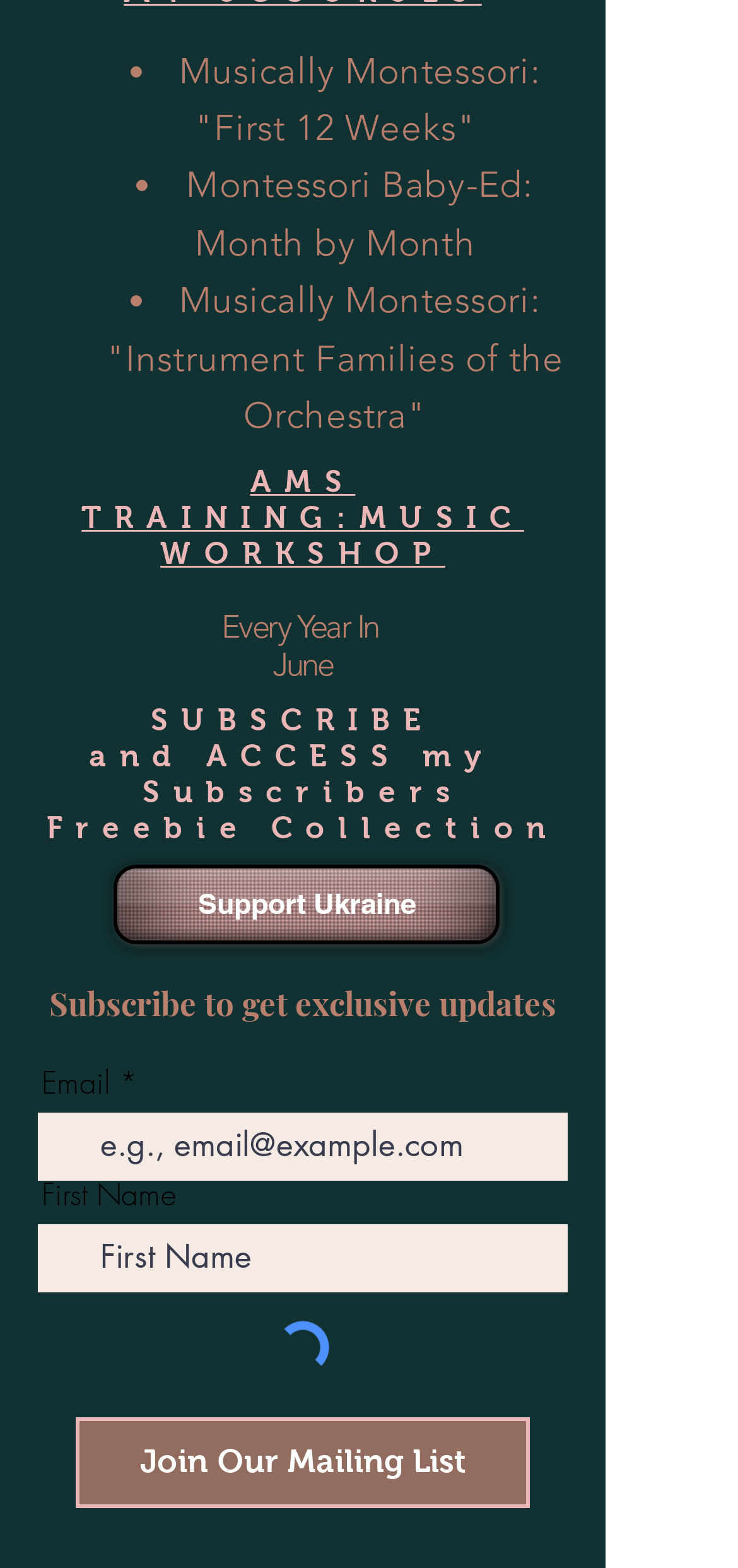Answer the question below using just one word or a short phrase: 
What is the purpose of the form at the bottom?

Subscribe to mailing list